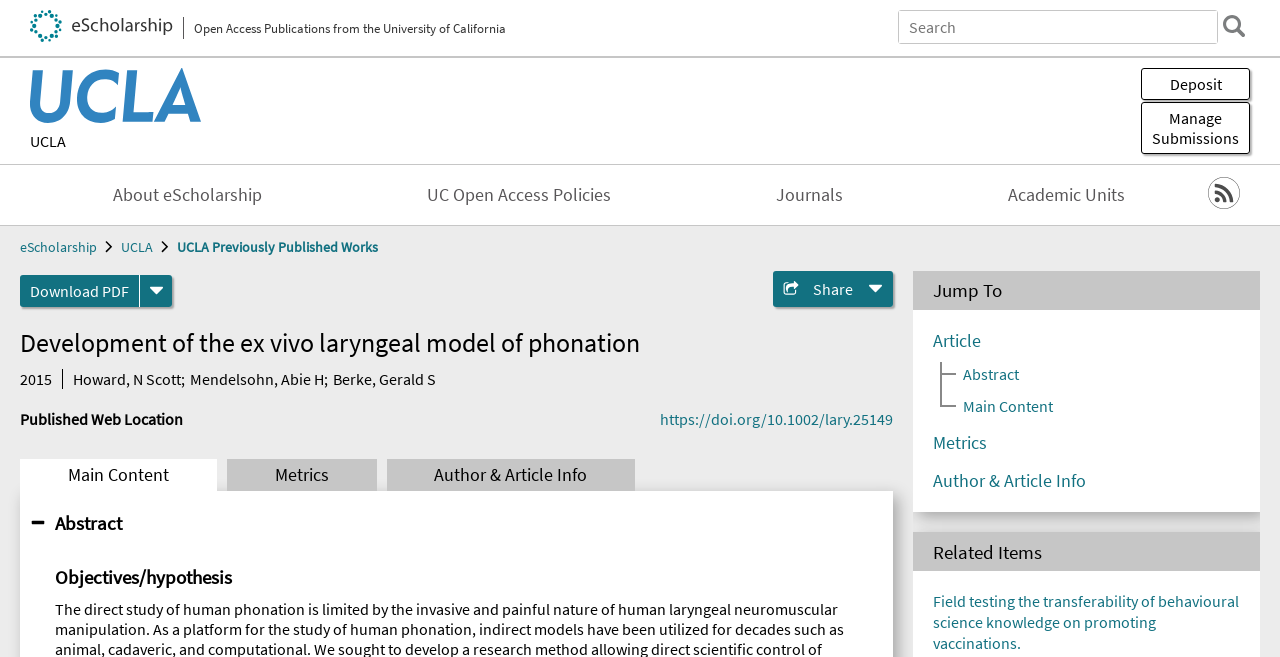Determine the bounding box coordinates of the clickable region to carry out the instruction: "Deposit a work".

[0.891, 0.104, 0.977, 0.152]